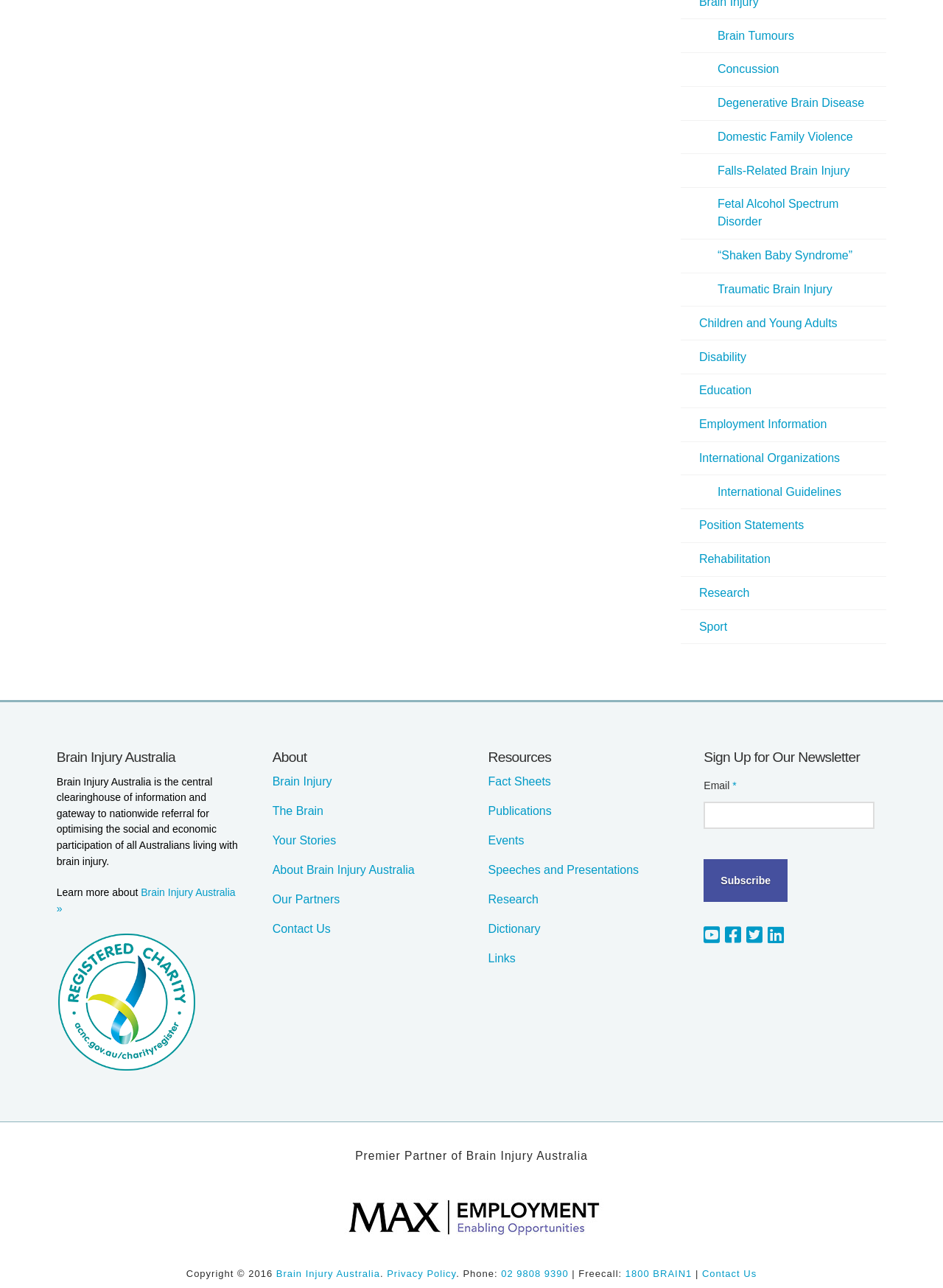Give a one-word or short phrase answer to this question: 
What is the phone number of the organization?

02 9808 9390